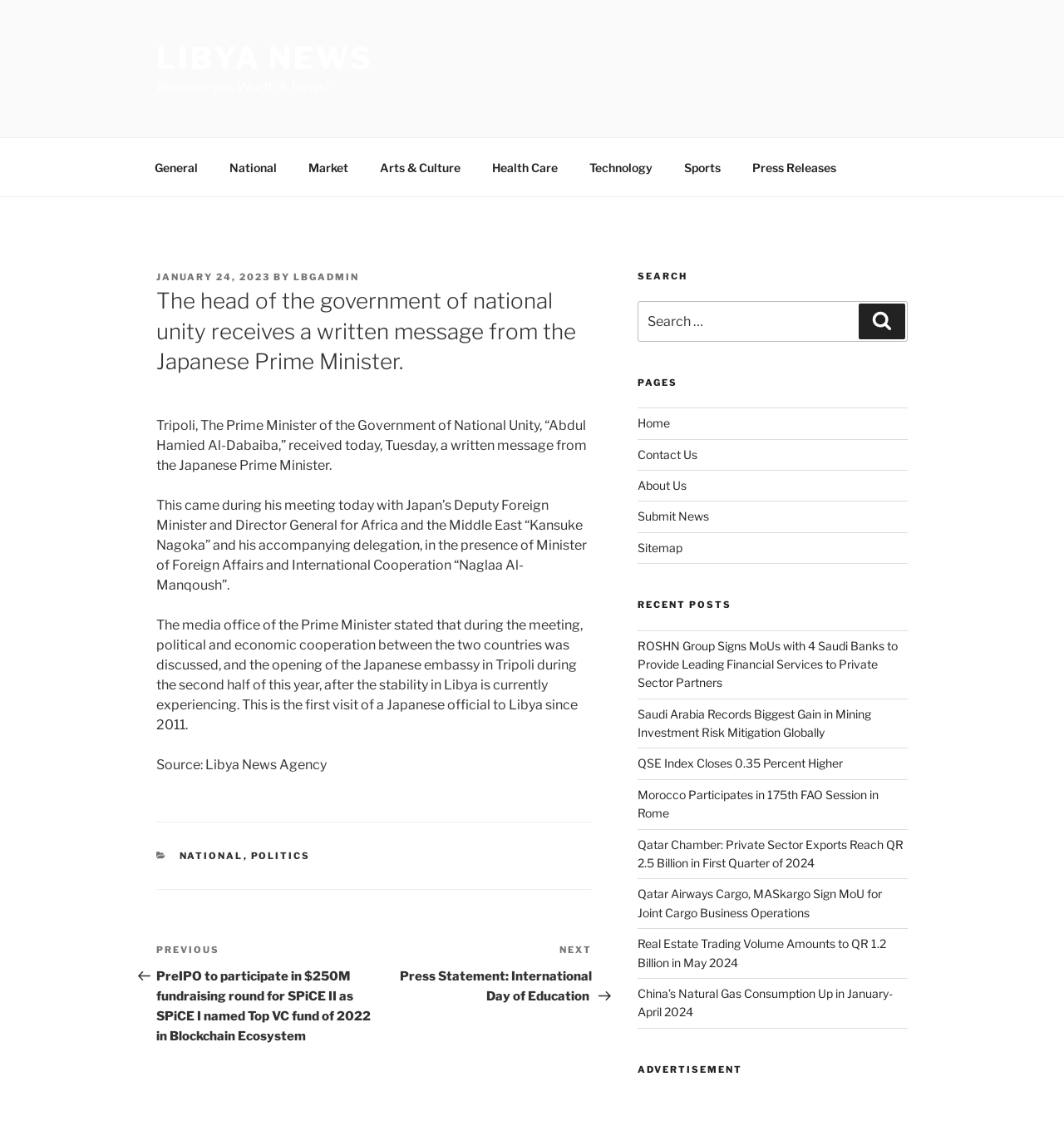What is the source of the news article?
Using the details shown in the screenshot, provide a comprehensive answer to the question.

The answer can be found at the end of the article section of the webpage, where it is mentioned that 'Source: Libya News Agency'.